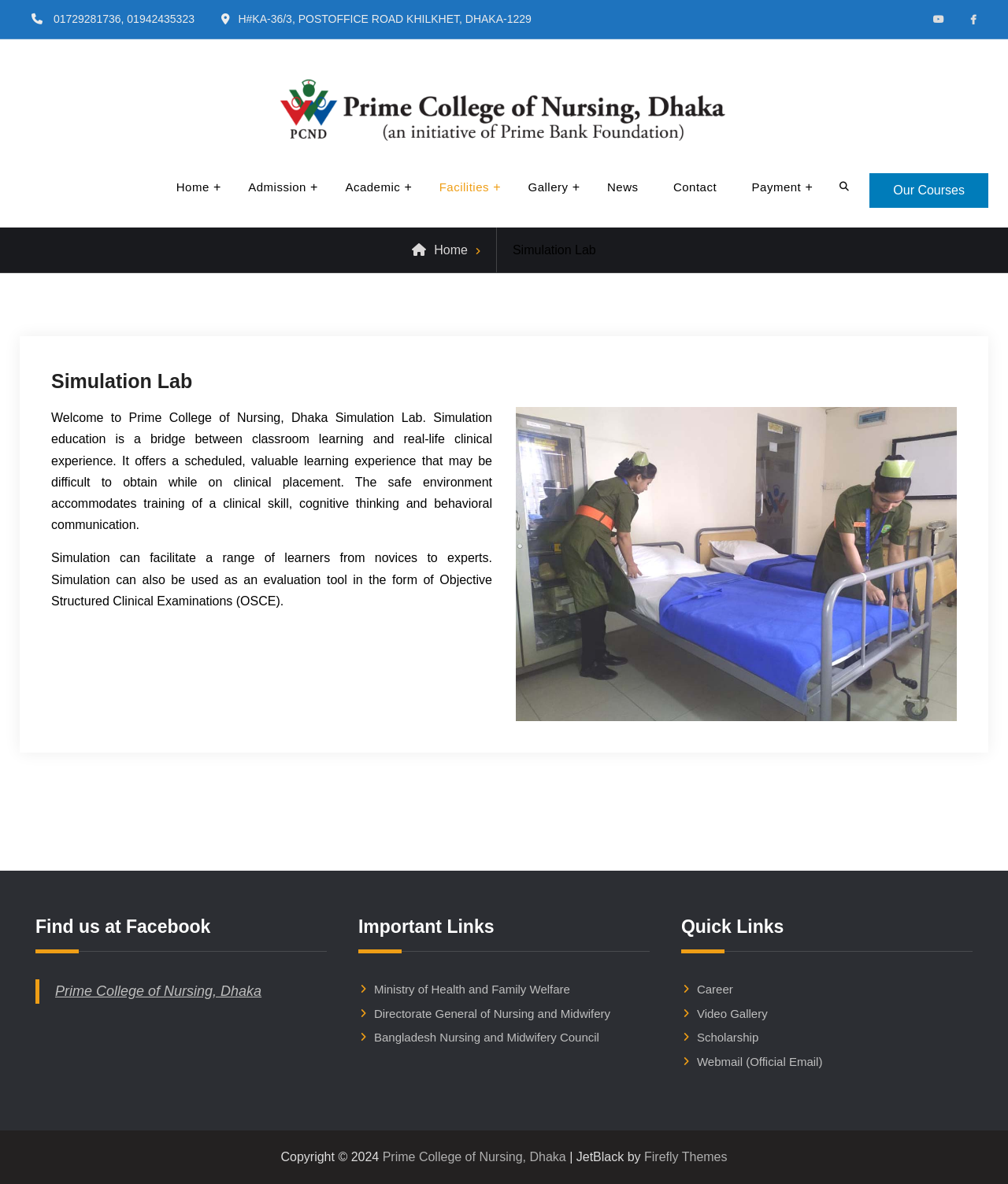What is the address of Prime College of Nursing, Dhaka?
Give a single word or phrase as your answer by examining the image.

H#KA-36/3, POSTOFFICE ROAD KHILKHET, DHAKA-1229